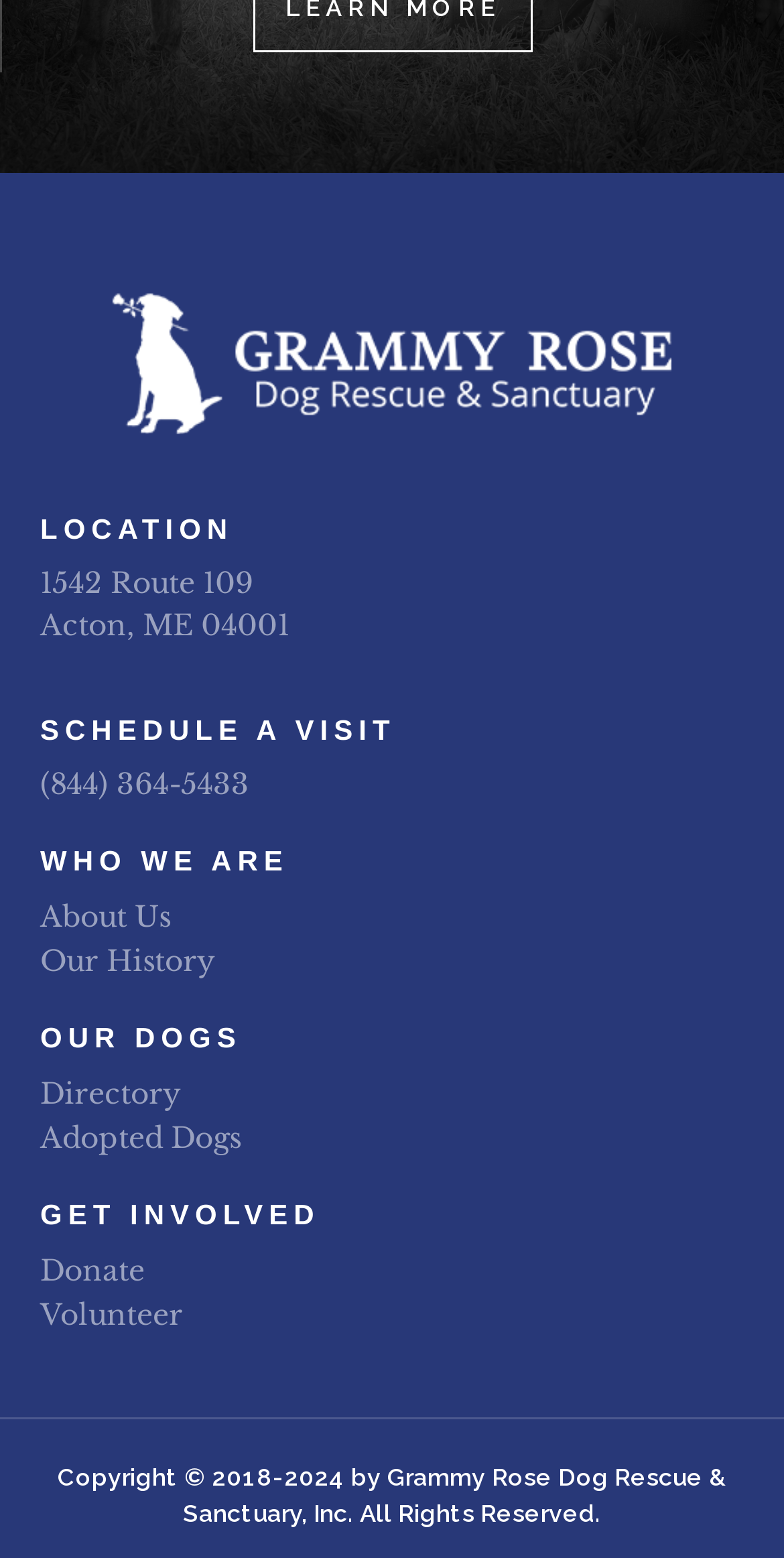Could you provide the bounding box coordinates for the portion of the screen to click to complete this instruction: "call the phone number"?

[0.051, 0.492, 0.318, 0.515]